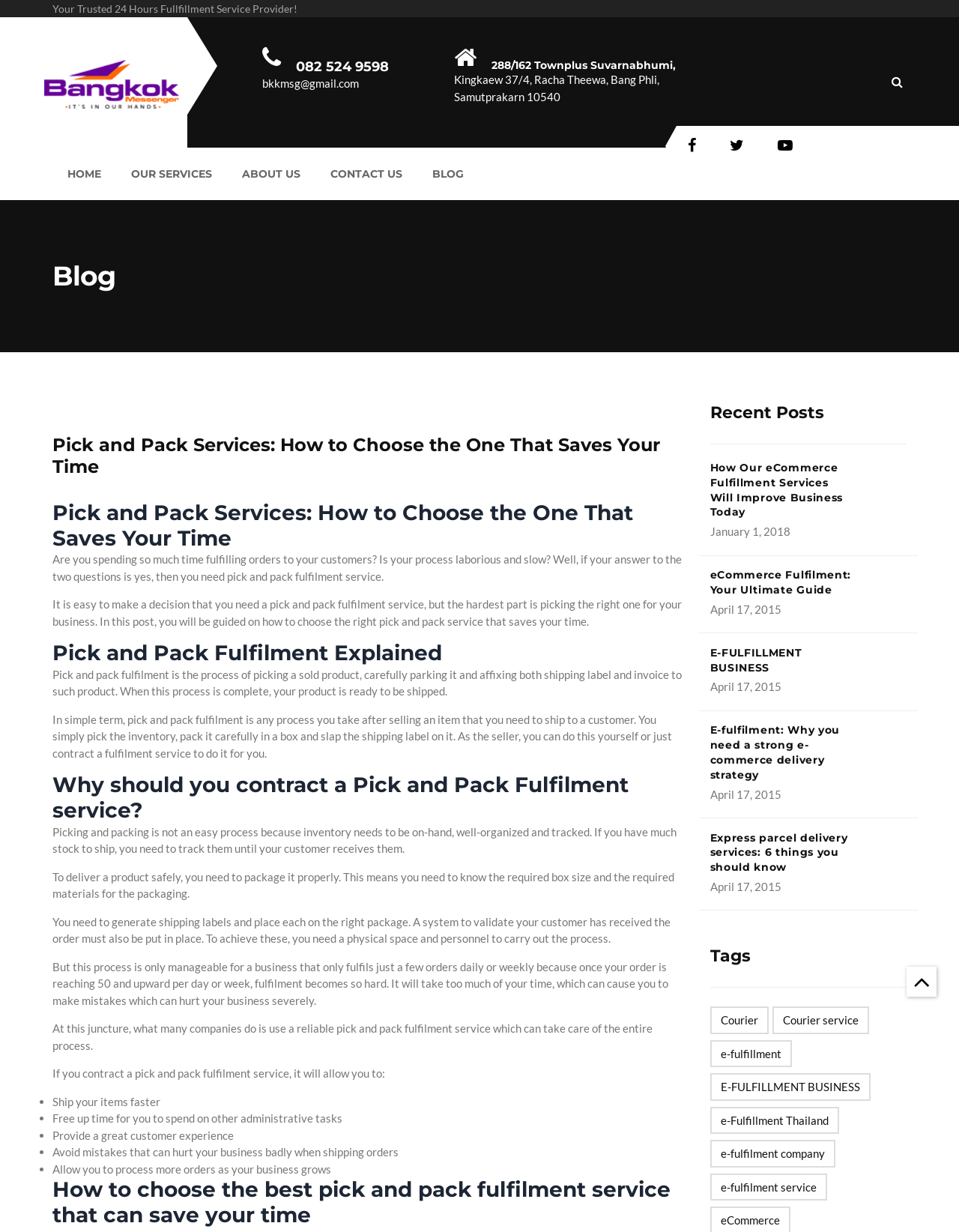Identify the bounding box of the UI element described as follows: "Blog". Provide the coordinates as four float numbers in the range of 0 to 1 [left, top, right, bottom].

[0.451, 0.135, 0.484, 0.146]